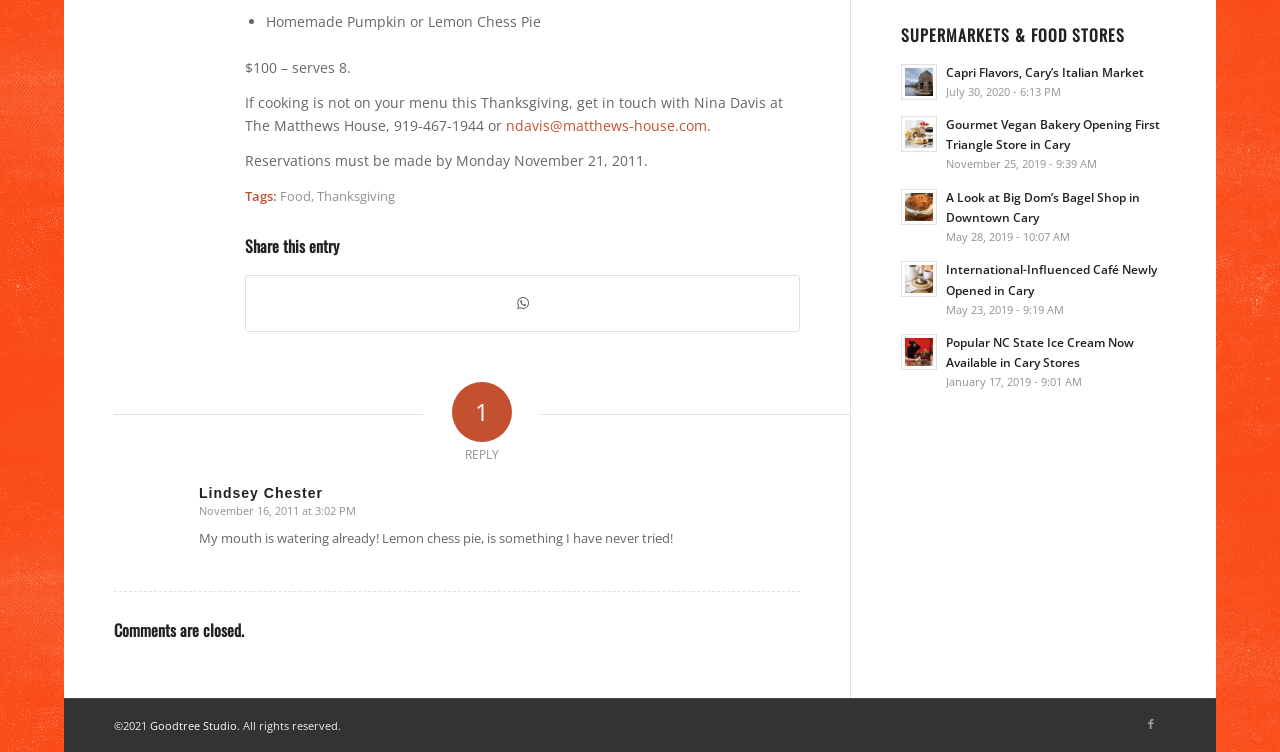Identify the bounding box coordinates for the UI element described as: "Share on WhatsApp". The coordinates should be provided as four floats between 0 and 1: [left, top, right, bottom].

[0.192, 0.368, 0.625, 0.44]